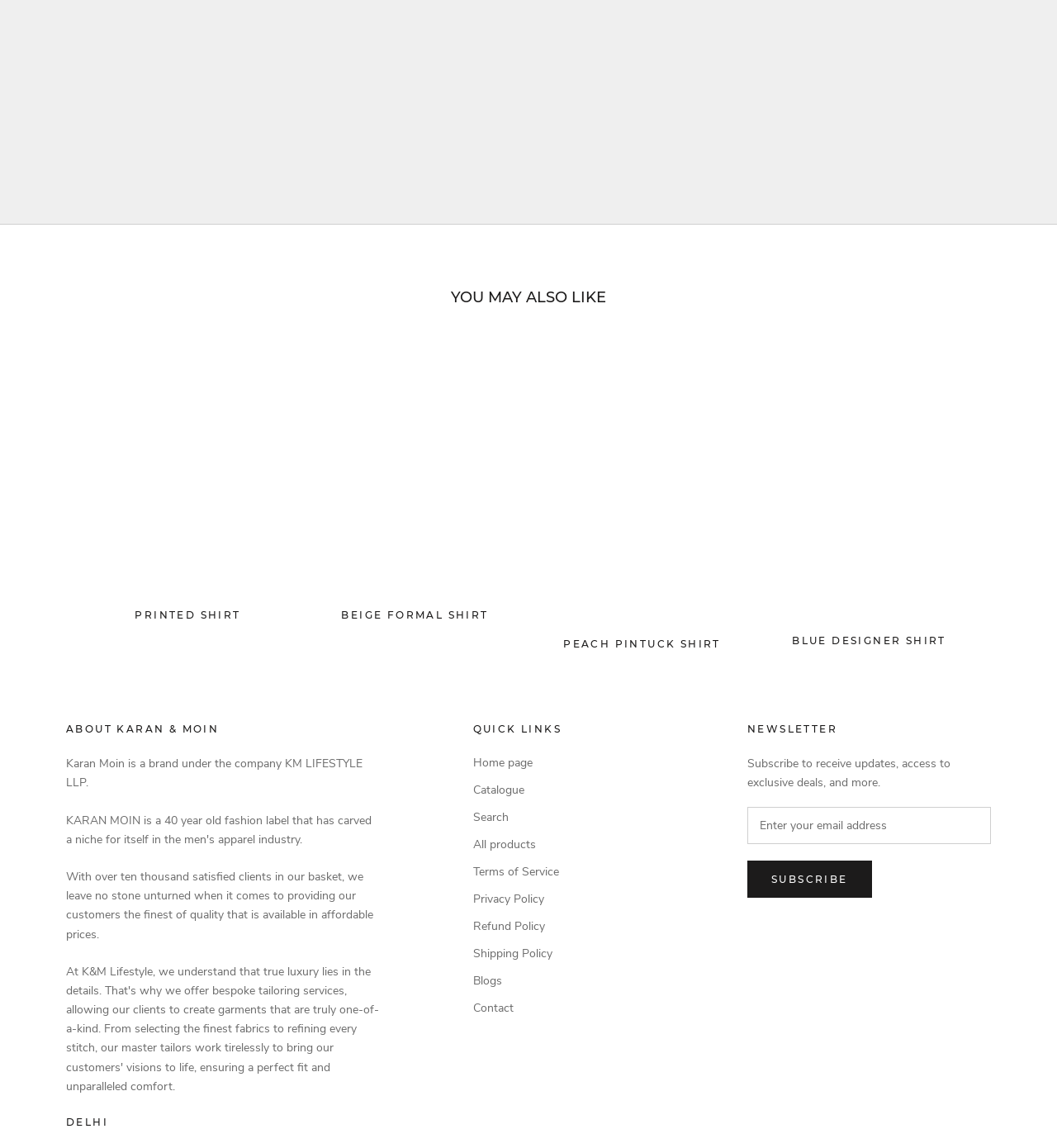Identify the bounding box coordinates for the UI element described as follows: "Blogs". Ensure the coordinates are four float numbers between 0 and 1, formatted as [left, top, right, bottom].

[0.447, 0.847, 0.531, 0.862]